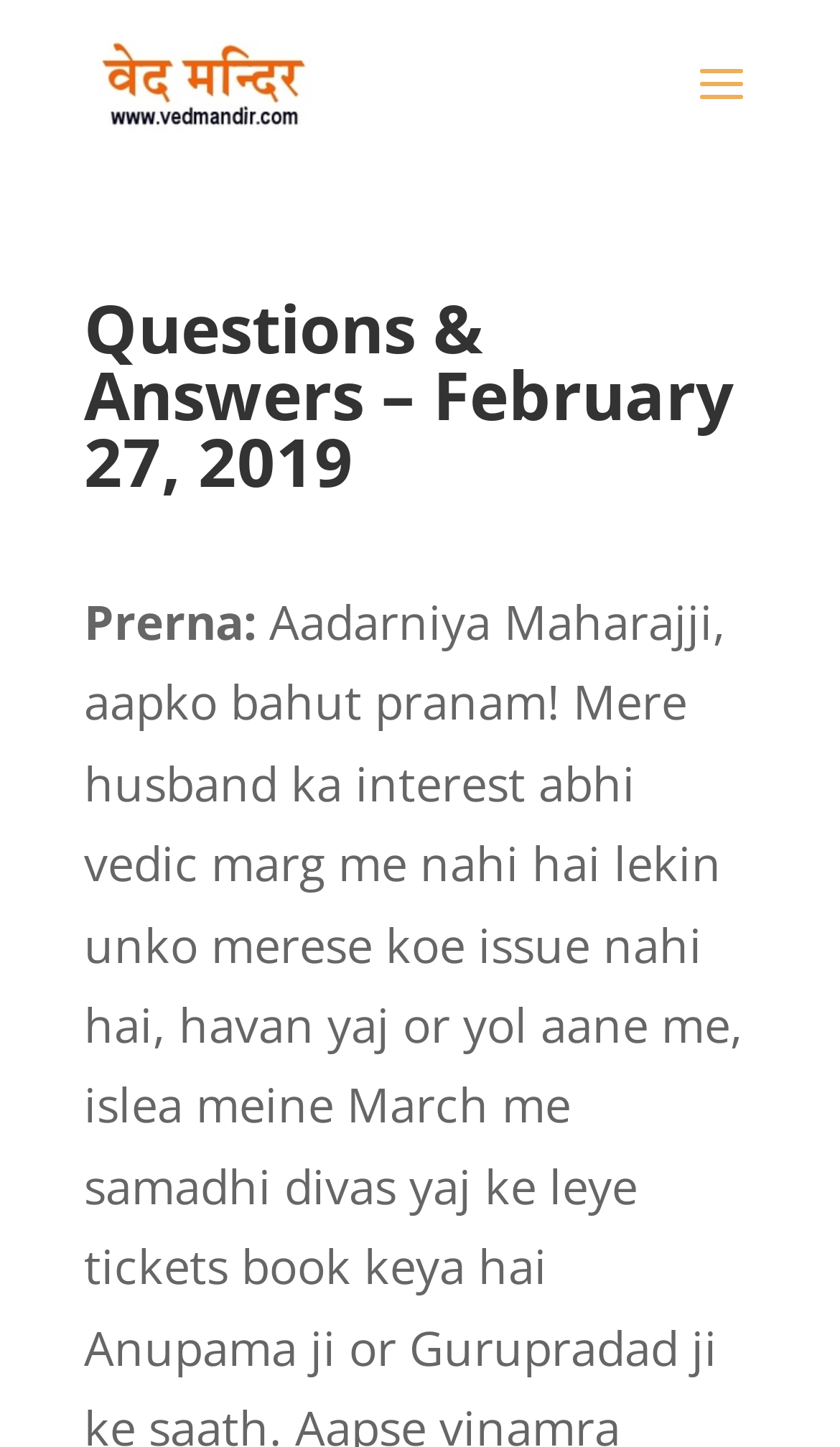Extract the primary header of the webpage and generate its text.

Questions & Answers – February 27, 2019